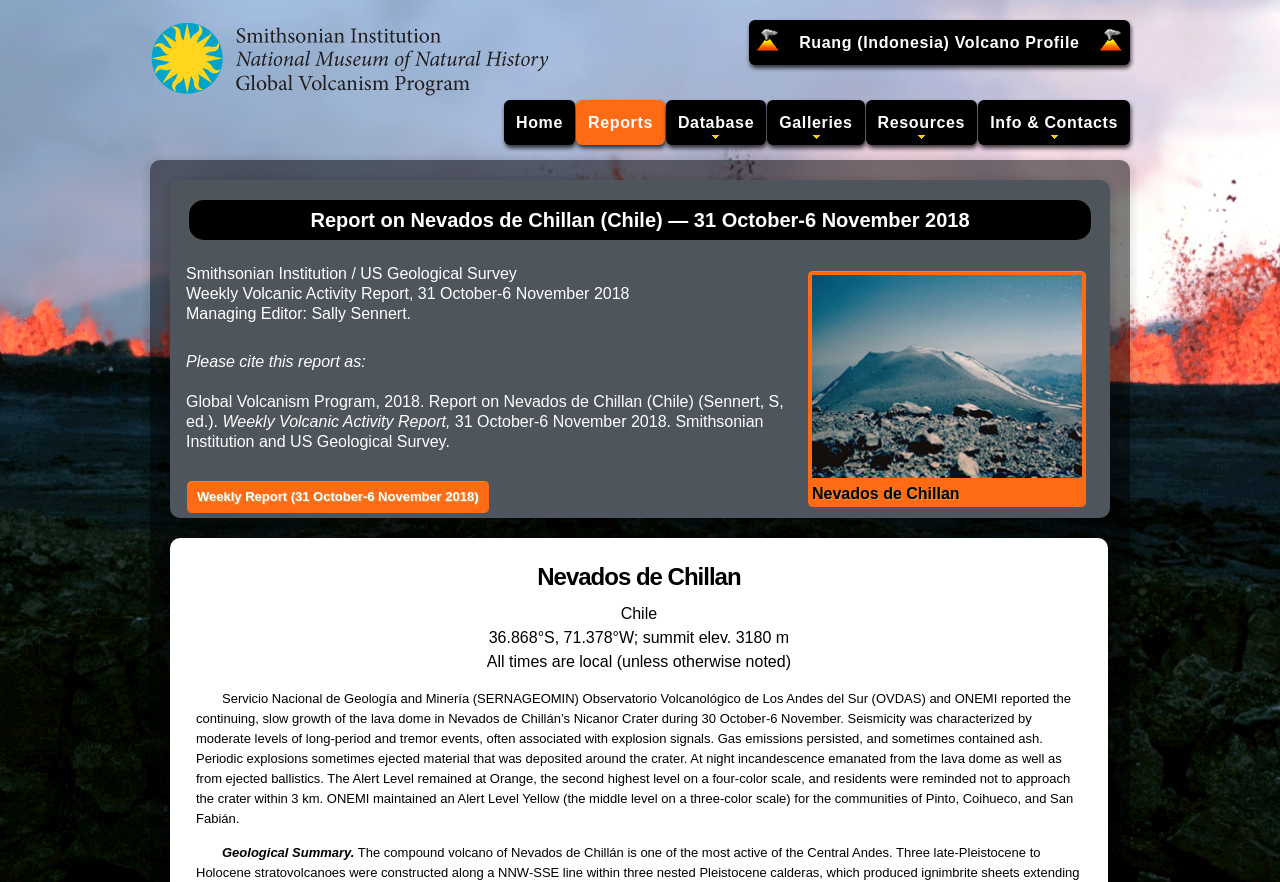Identify the bounding box of the HTML element described here: "Database". Provide the coordinates as four float numbers between 0 and 1: [left, top, right, bottom].

[0.52, 0.113, 0.599, 0.164]